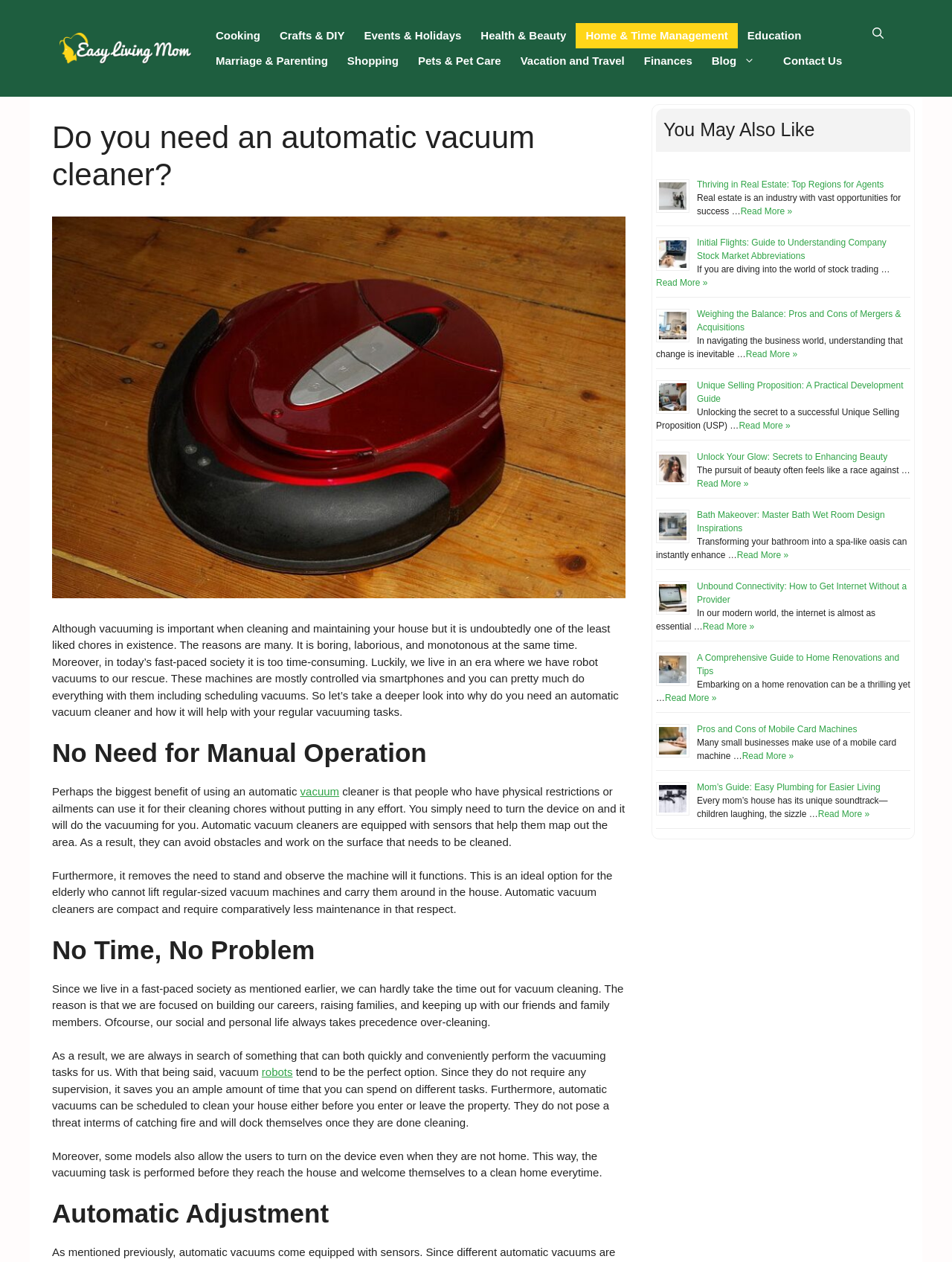Can you find the bounding box coordinates for the element that needs to be clicked to execute this instruction: "Open Search Bar"? The coordinates should be given as four float numbers between 0 and 1, i.e., [left, top, right, bottom].

[0.907, 0.012, 0.938, 0.065]